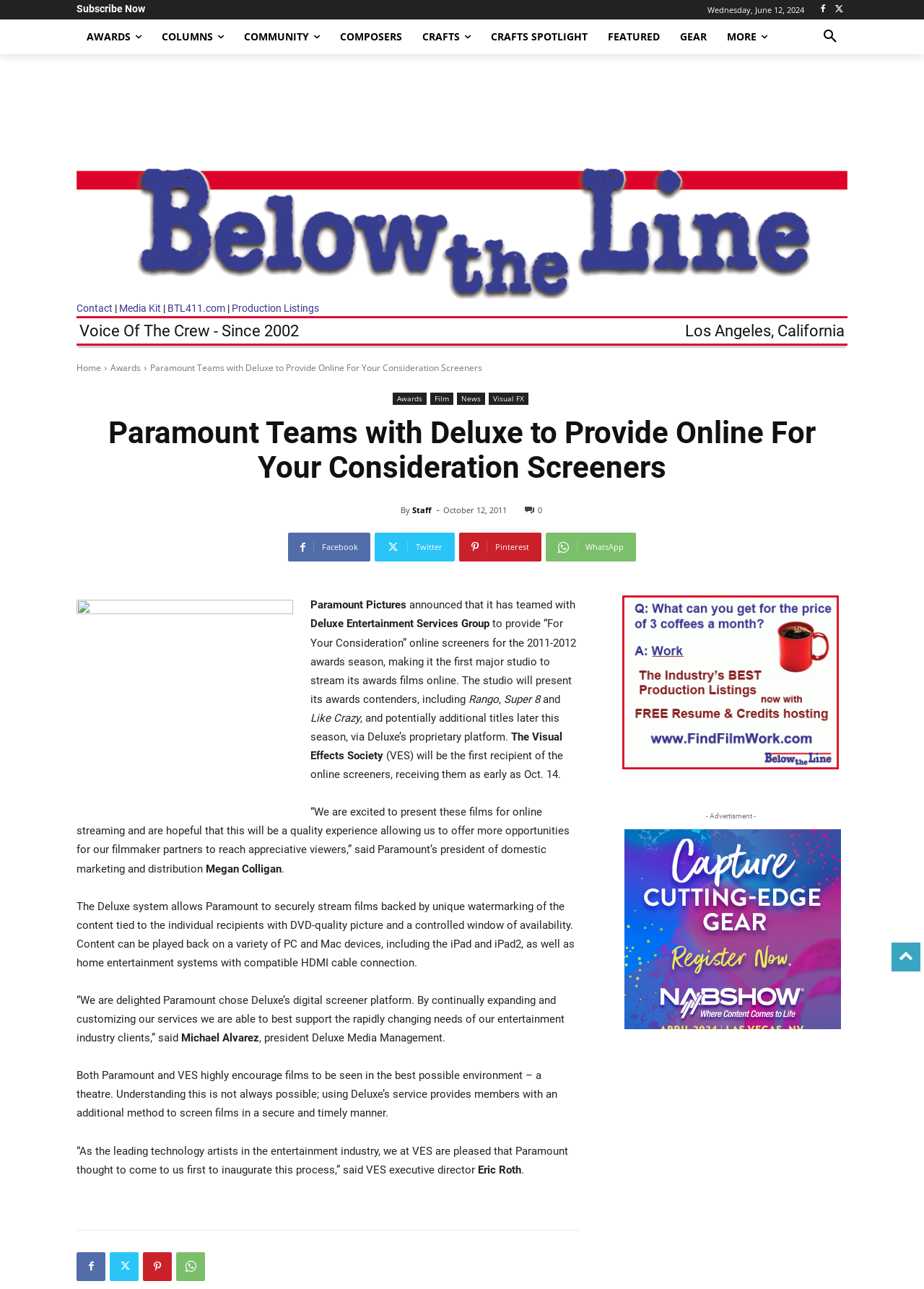Show the bounding box coordinates for the element that needs to be clicked to execute the following instruction: "View Paramount Pictures announcement". Provide the coordinates in the form of four float numbers between 0 and 1, i.e., [left, top, right, bottom].

[0.336, 0.464, 0.44, 0.474]